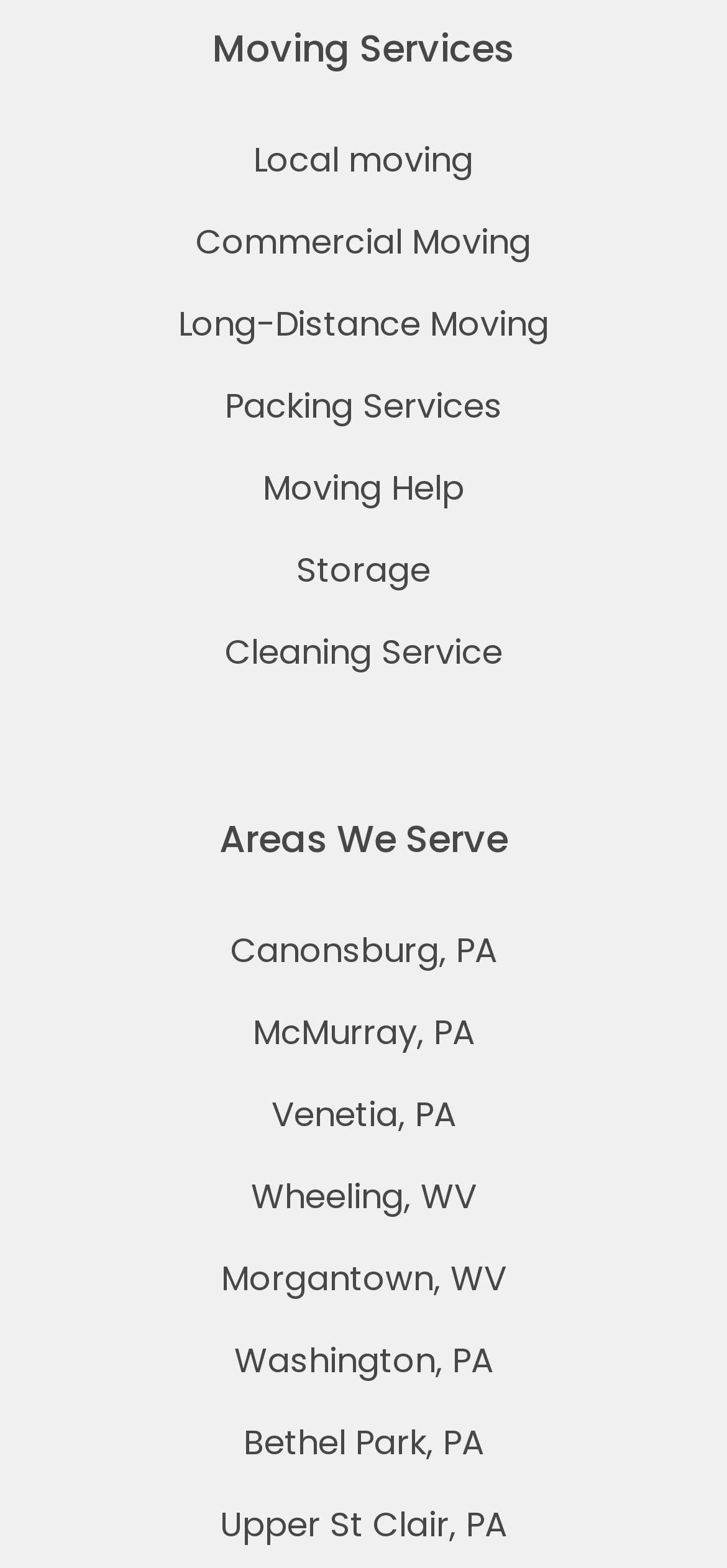Answer succinctly with a single word or phrase:
How many areas are served by this moving company?

8 areas